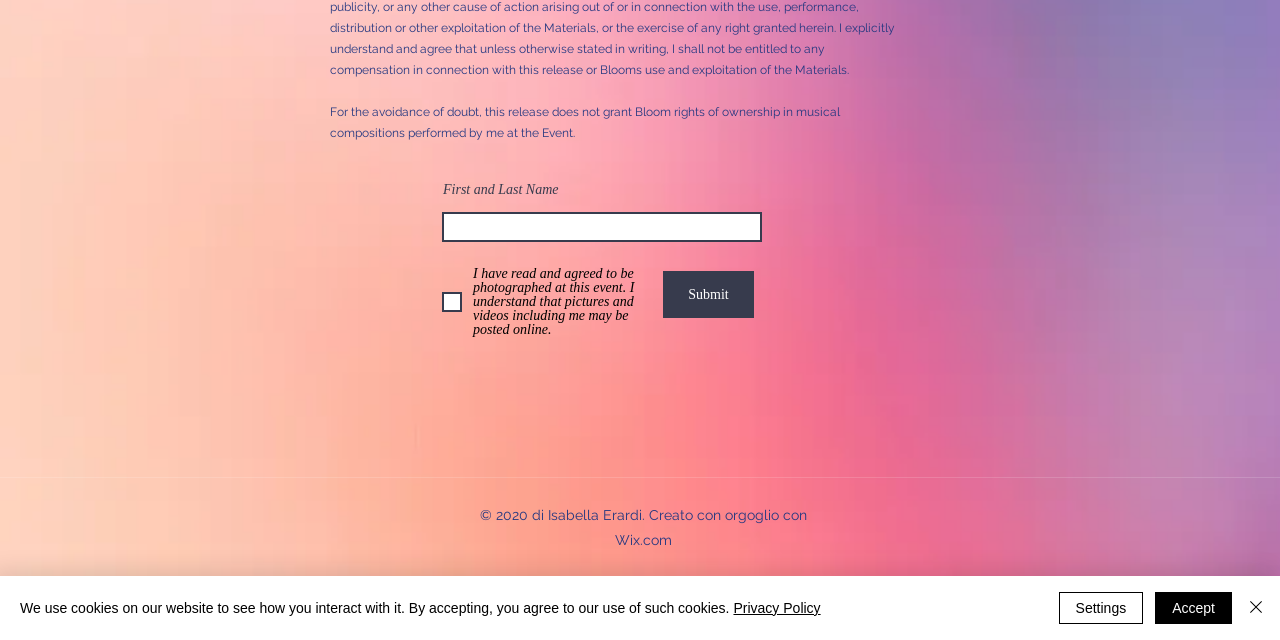Using the element description Reflections, predict the bounding box coordinates for the UI element. Provide the coordinates in (top-left x, top-left y, bottom-right x, bottom-right y) format with values ranging from 0 to 1.

None